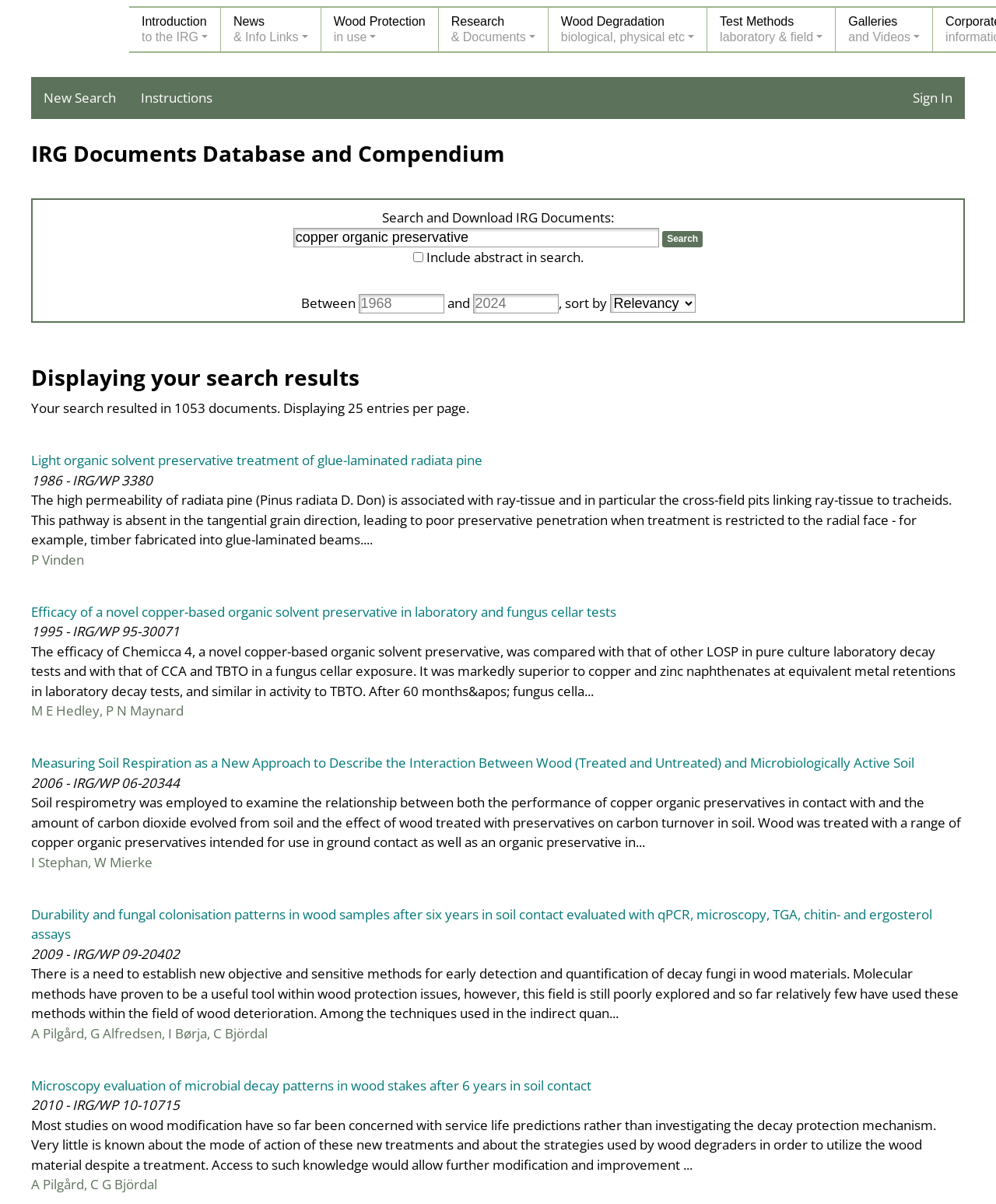Determine the bounding box coordinates for the clickable element required to fulfill the instruction: "Select an option from the sort by combobox". Provide the coordinates as four float numbers between 0 and 1, i.e., [left, top, right, bottom].

[0.612, 0.244, 0.698, 0.26]